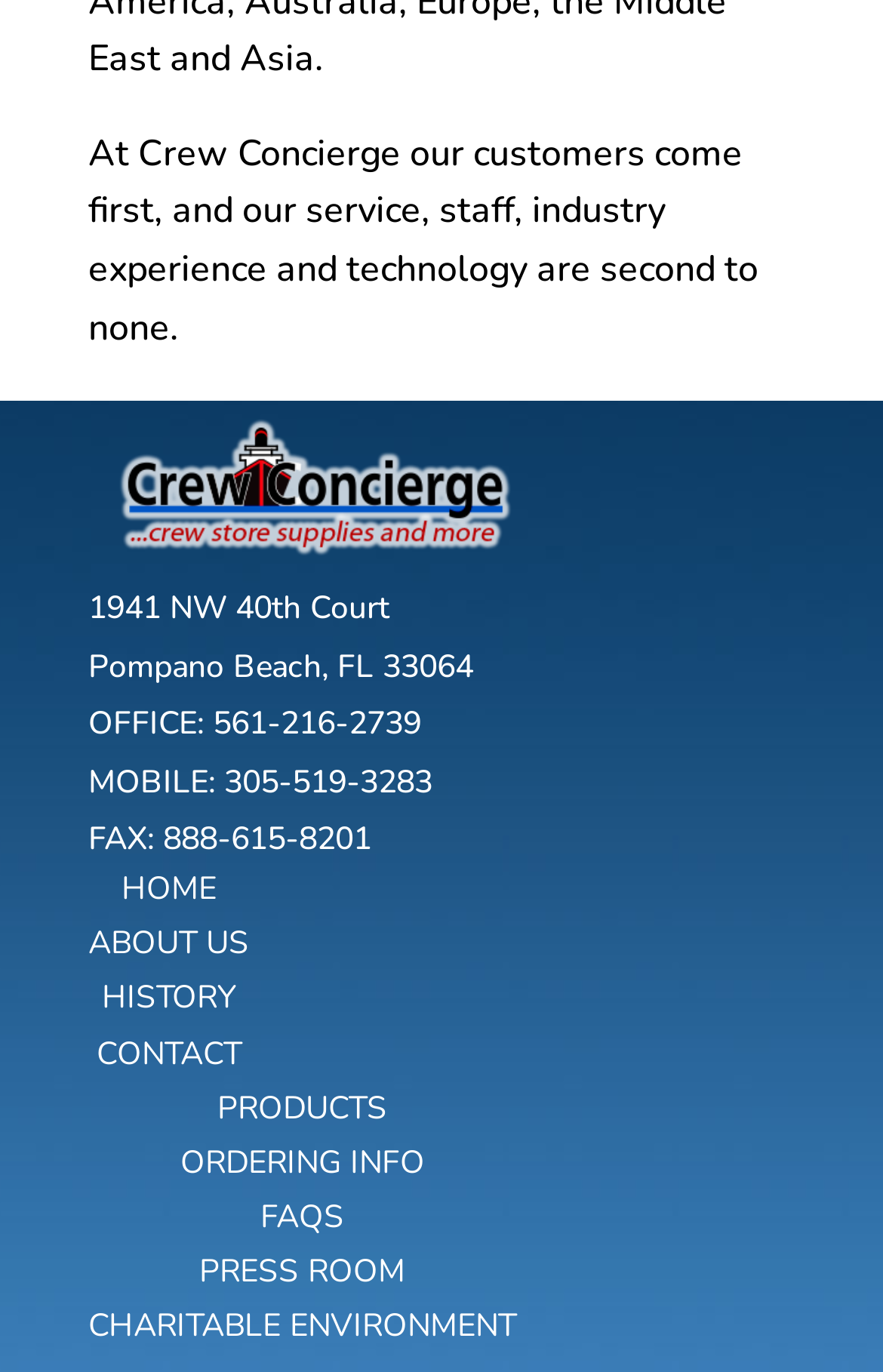Provide the bounding box coordinates of the HTML element described by the text: "Ordering Info".

[0.204, 0.832, 0.481, 0.863]